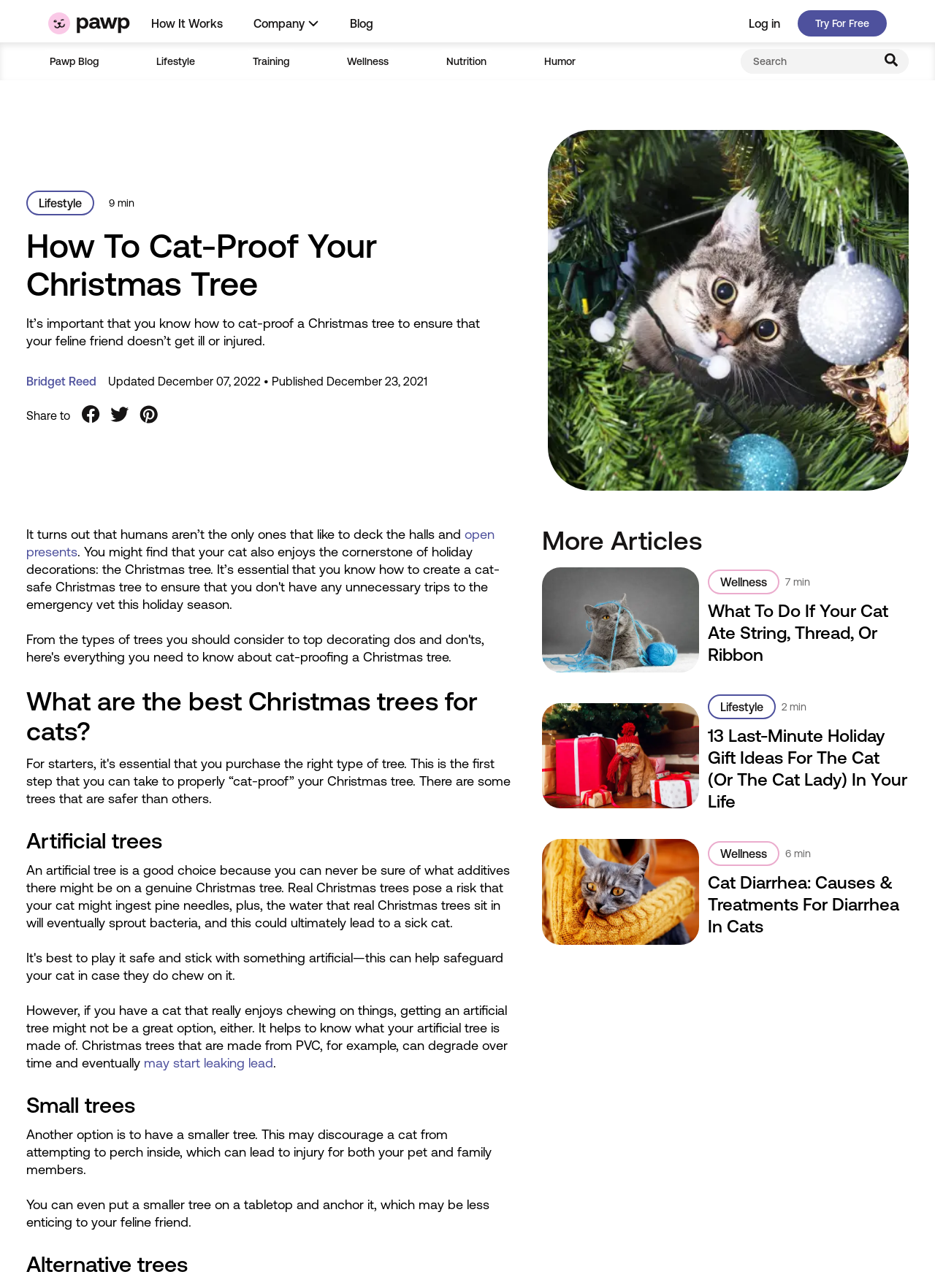Pinpoint the bounding box coordinates of the clickable element needed to complete the instruction: "Click on 'Lifestyle'". The coordinates should be provided as four float numbers between 0 and 1: [left, top, right, bottom].

[0.154, 0.039, 0.222, 0.057]